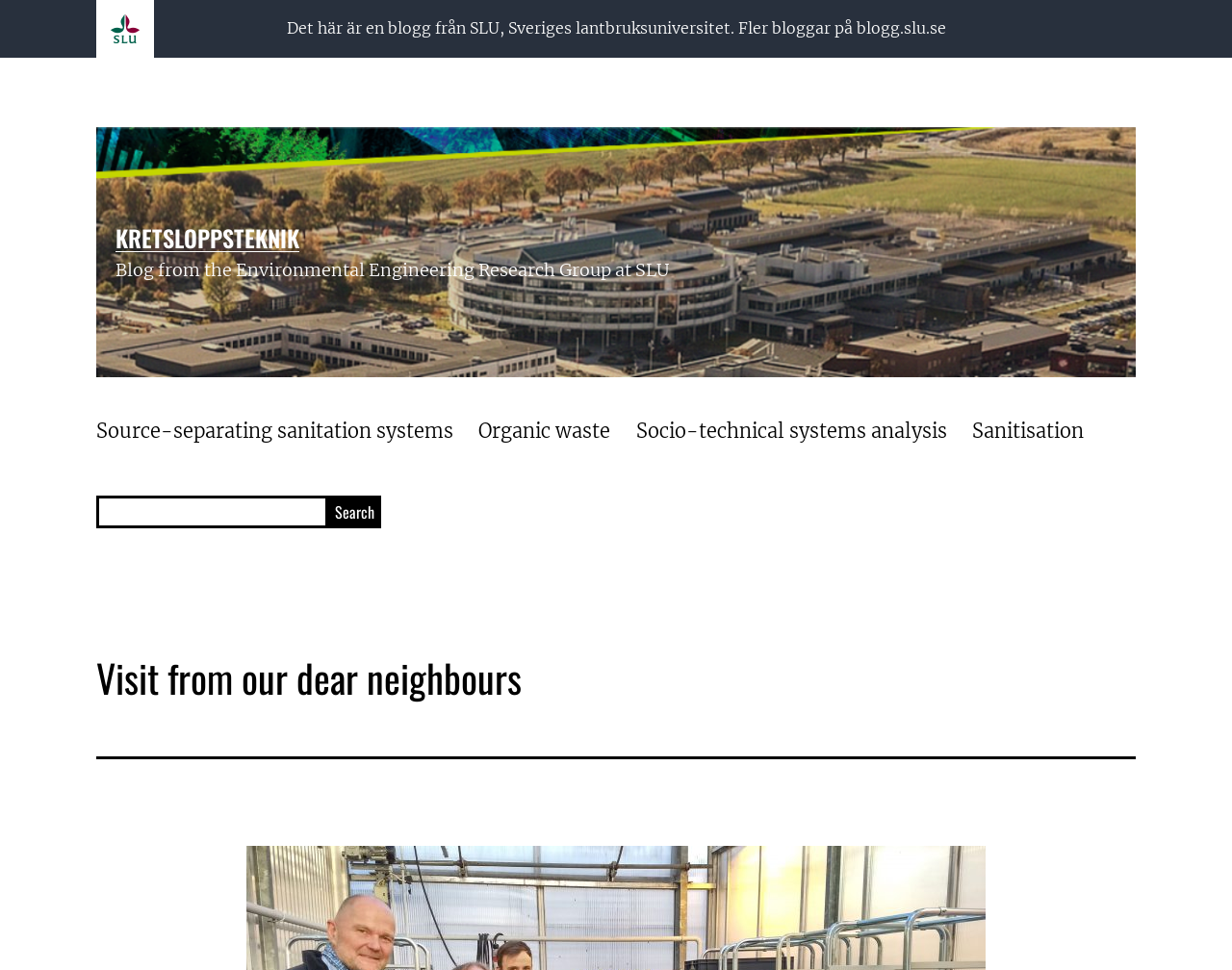Provide a short answer to the following question with just one word or phrase: What is the name of the university?

SLU